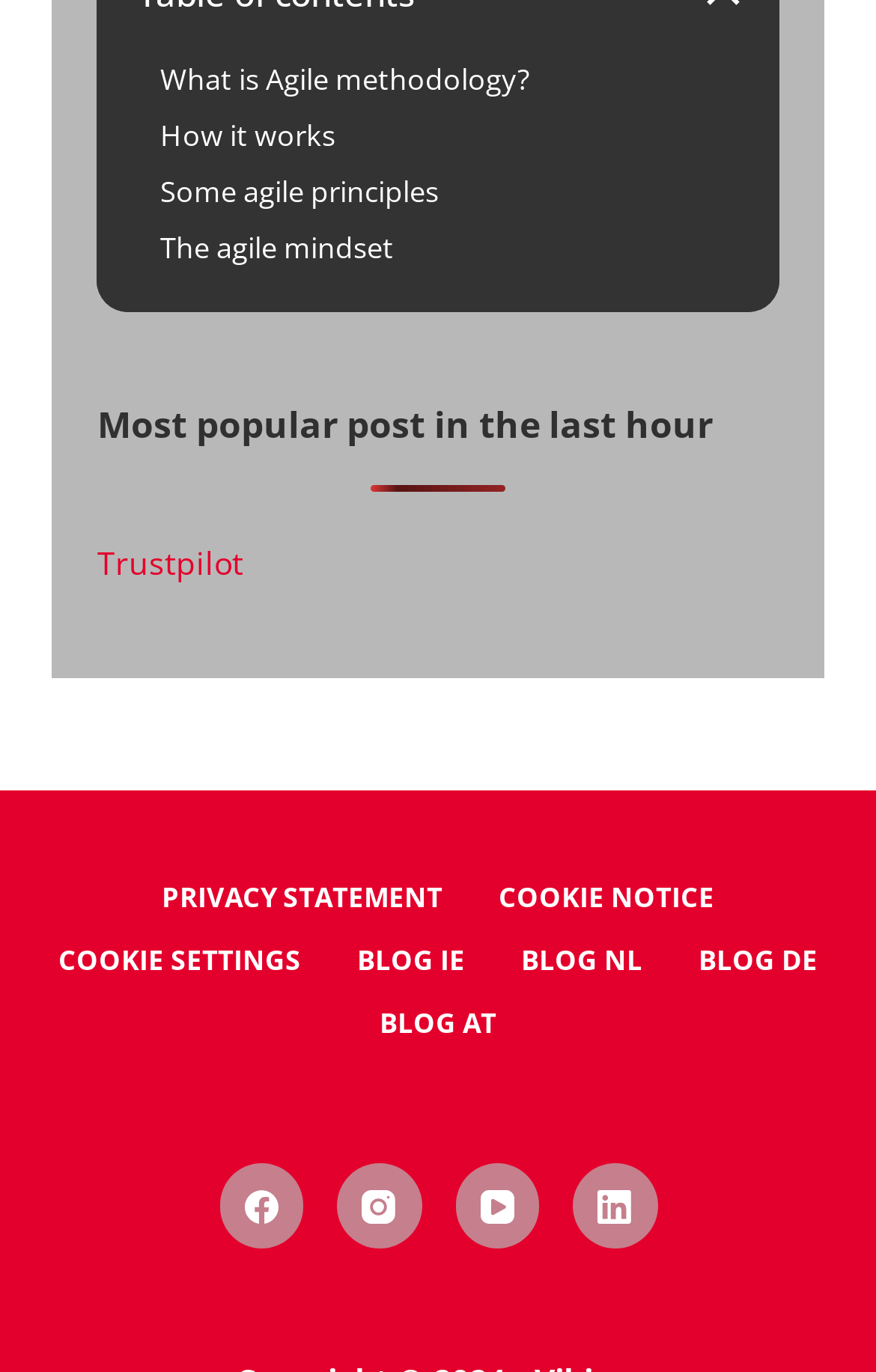Kindly determine the bounding box coordinates for the area that needs to be clicked to execute this instruction: "Visit Trustpilot".

[0.111, 0.394, 0.278, 0.425]